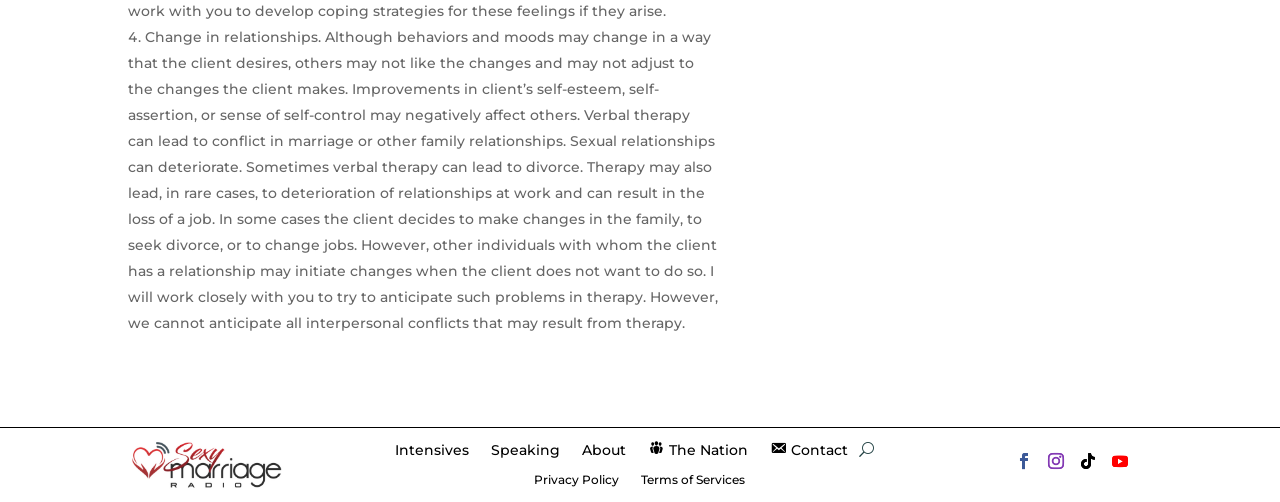Locate the coordinates of the bounding box for the clickable region that fulfills this instruction: "Click on the Facebook link".

[0.788, 0.886, 0.813, 0.95]